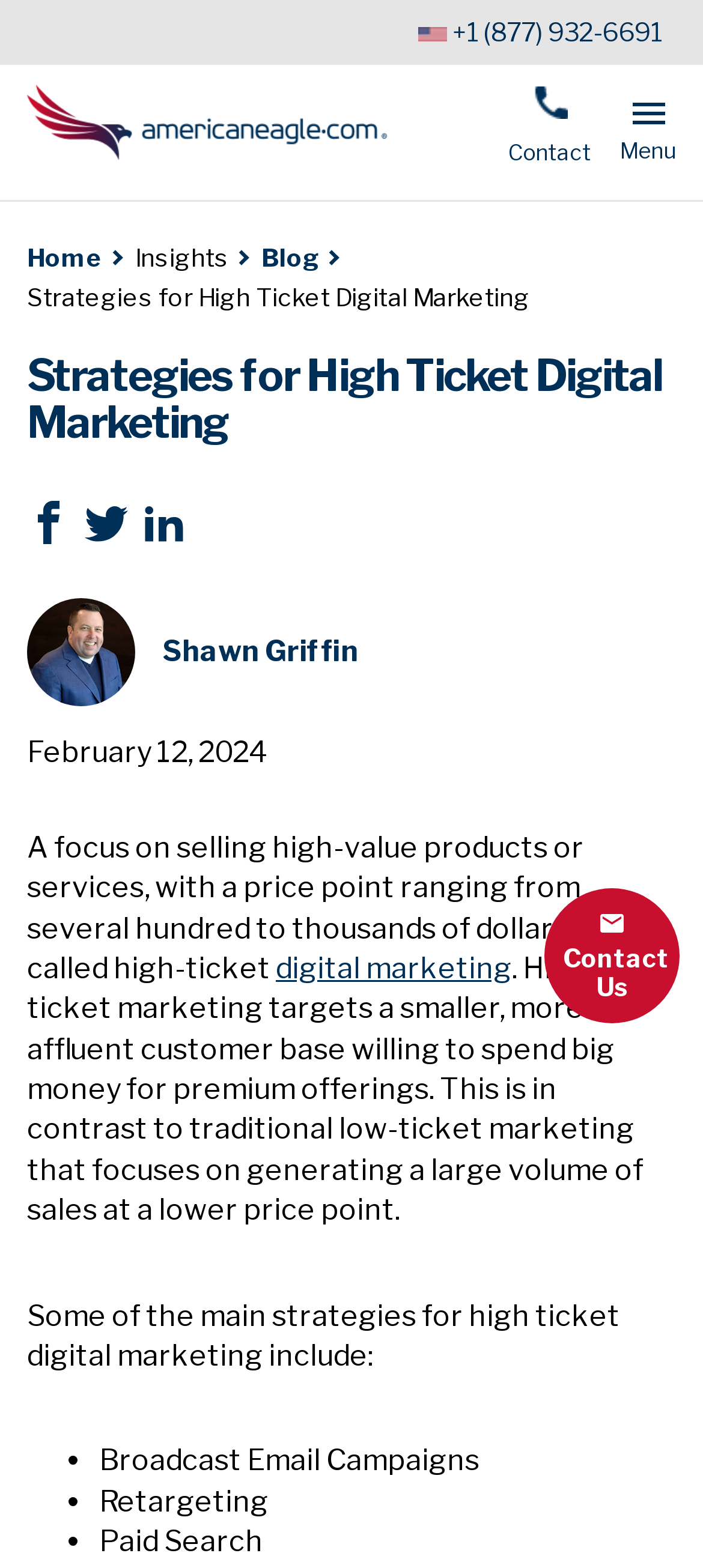Can you find the bounding box coordinates of the area I should click to execute the following instruction: "Contact us"?

[0.775, 0.566, 0.967, 0.653]